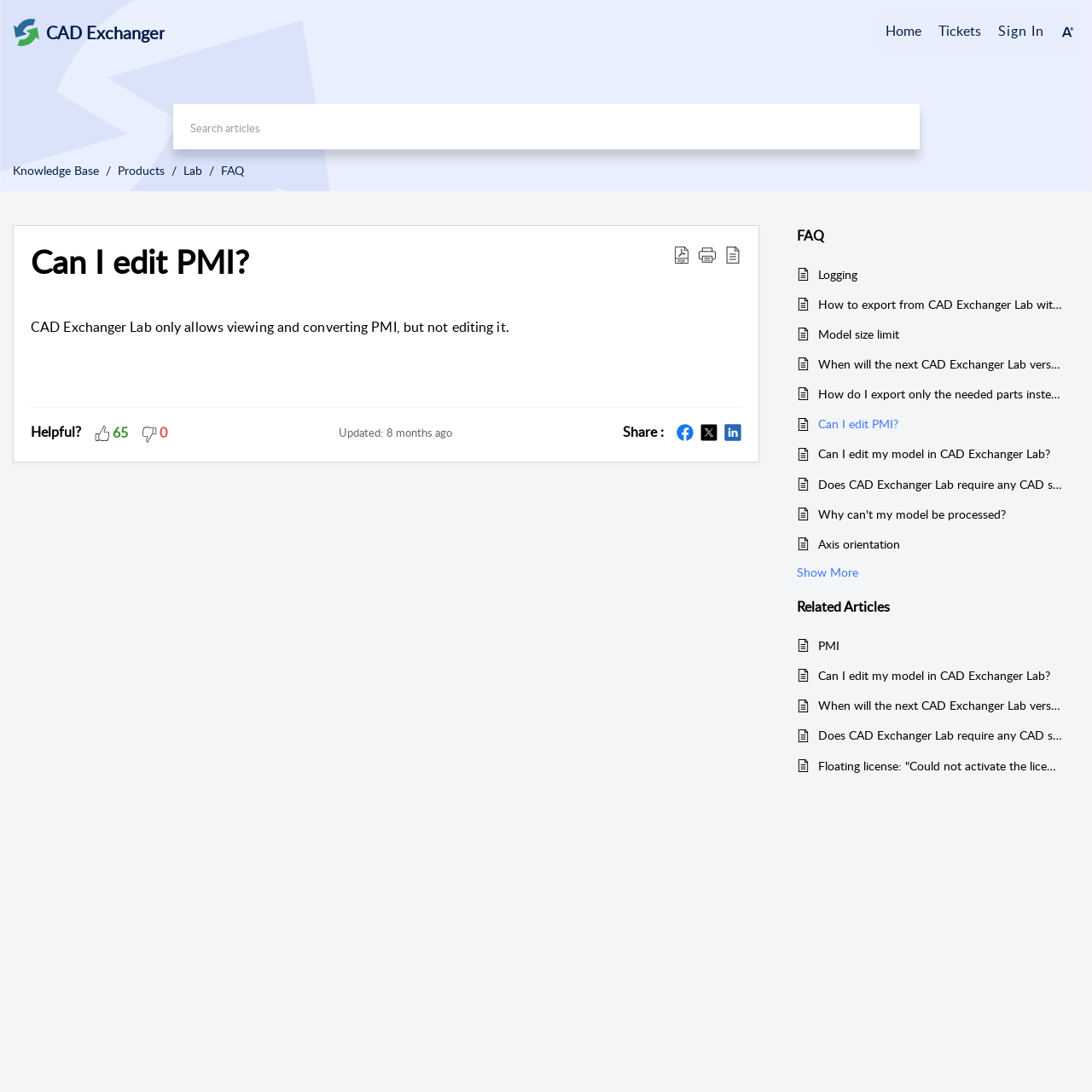How many FAQs are listed on this webpage?
Please use the image to provide a one-word or short phrase answer.

10